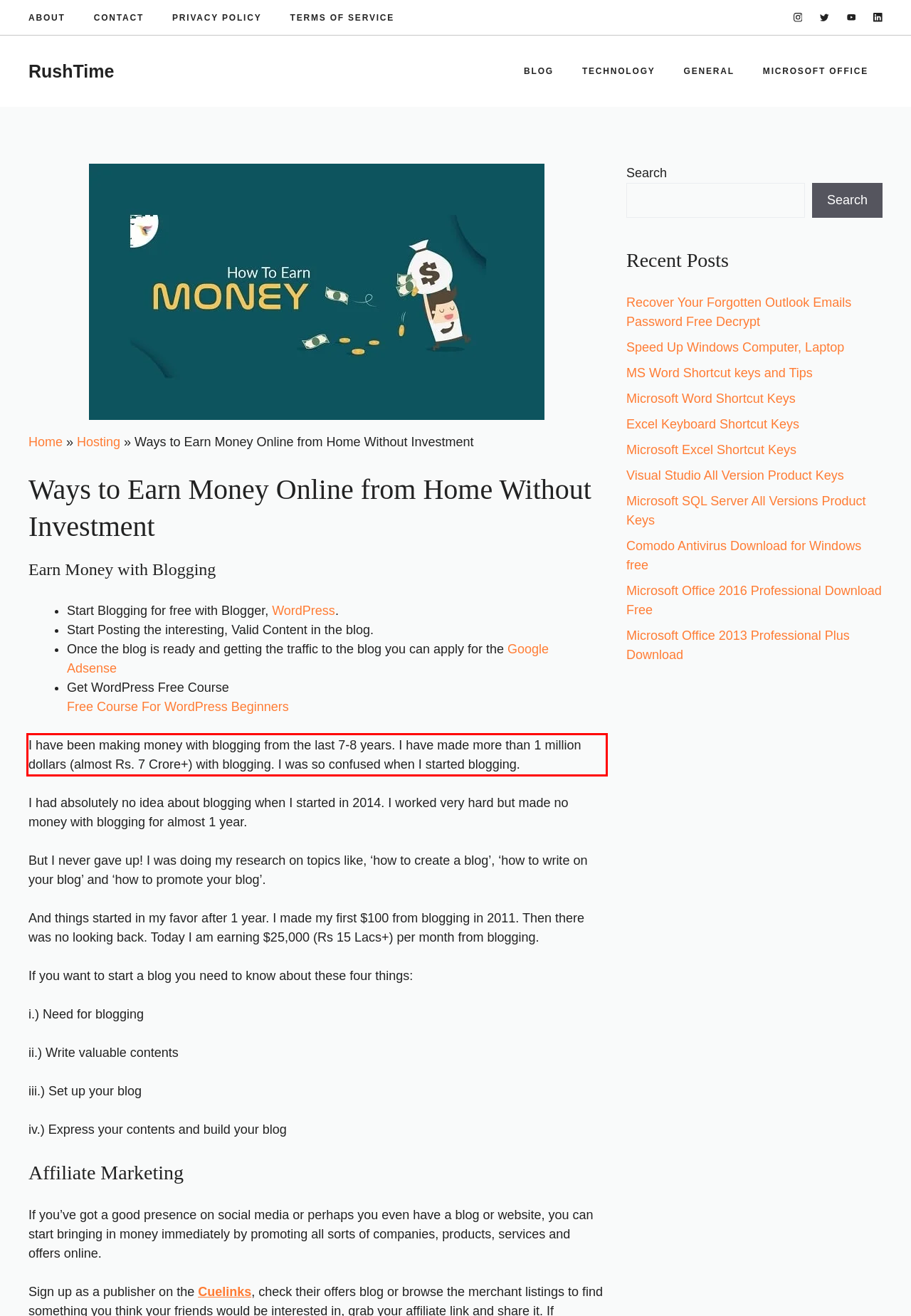Please take the screenshot of the webpage, find the red bounding box, and generate the text content that is within this red bounding box.

I have been making money with blogging from the last 7-8 years. I have made more than 1 million dollars (almost Rs. 7 Crore+) with blogging. I was so confused when I started blogging.